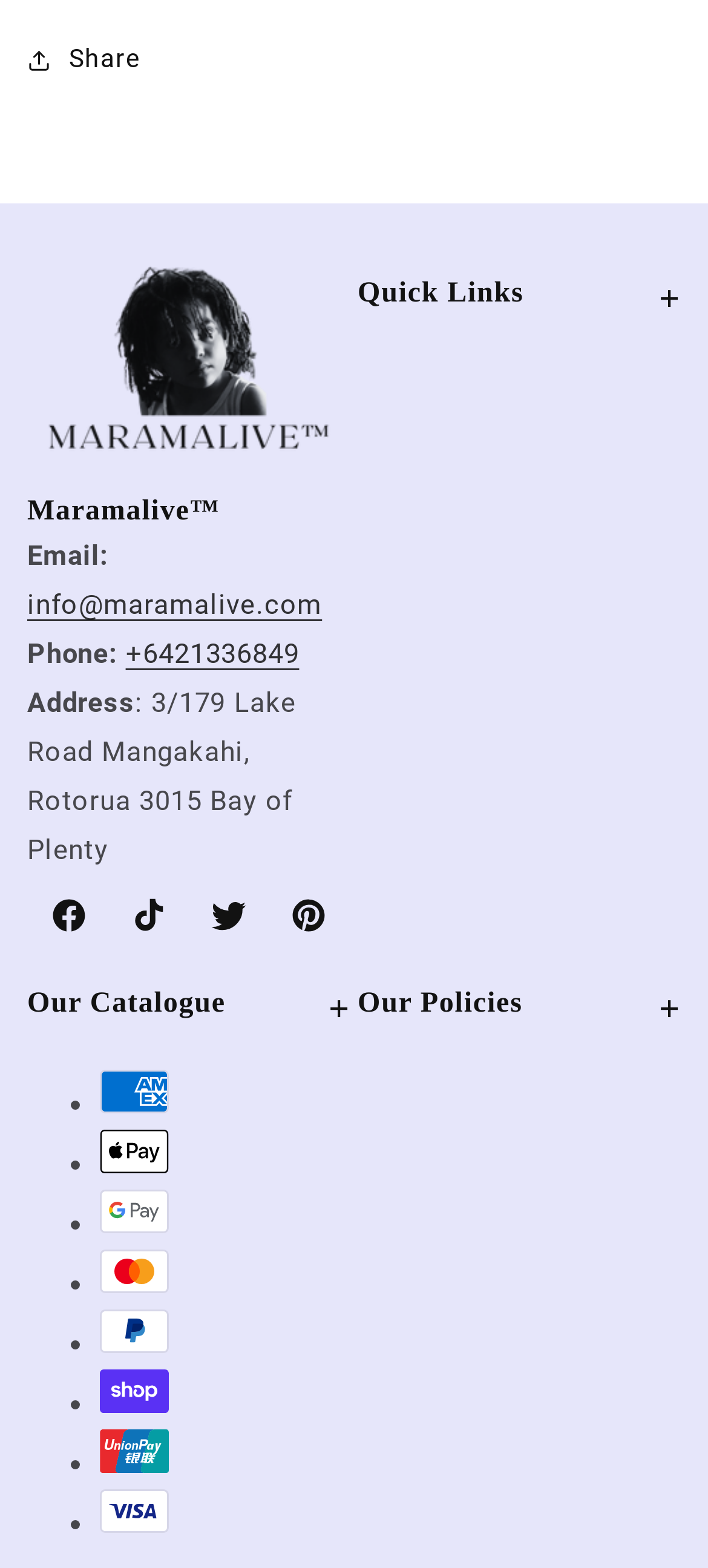Identify the bounding box coordinates of the clickable region to carry out the given instruction: "Click the PayPal image".

[0.141, 0.835, 0.238, 0.863]